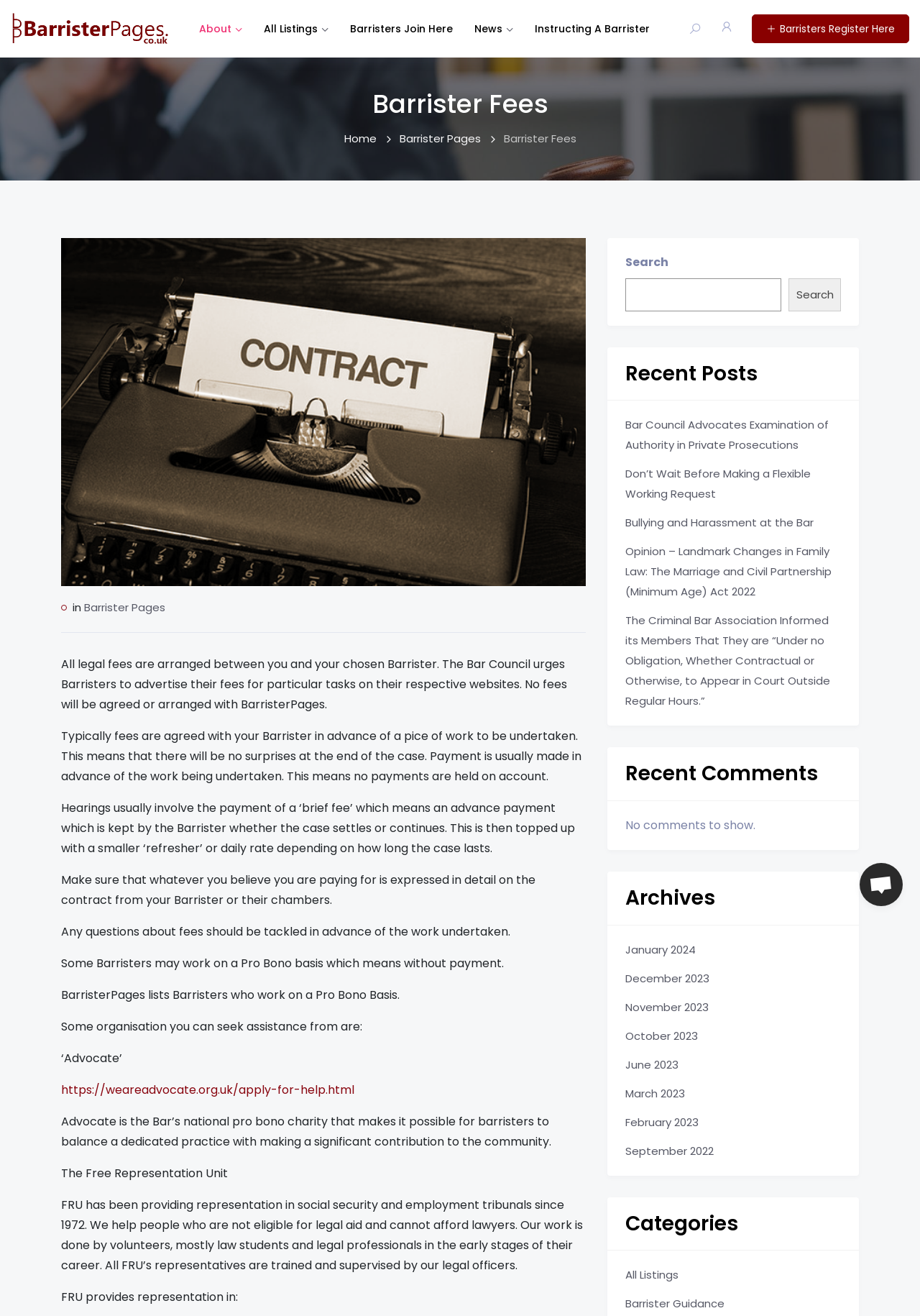Provide the bounding box coordinates of the UI element this sentence describes: "alt="Barrister Directory, Direct Access Directory"".

[0.012, 0.009, 0.184, 0.035]